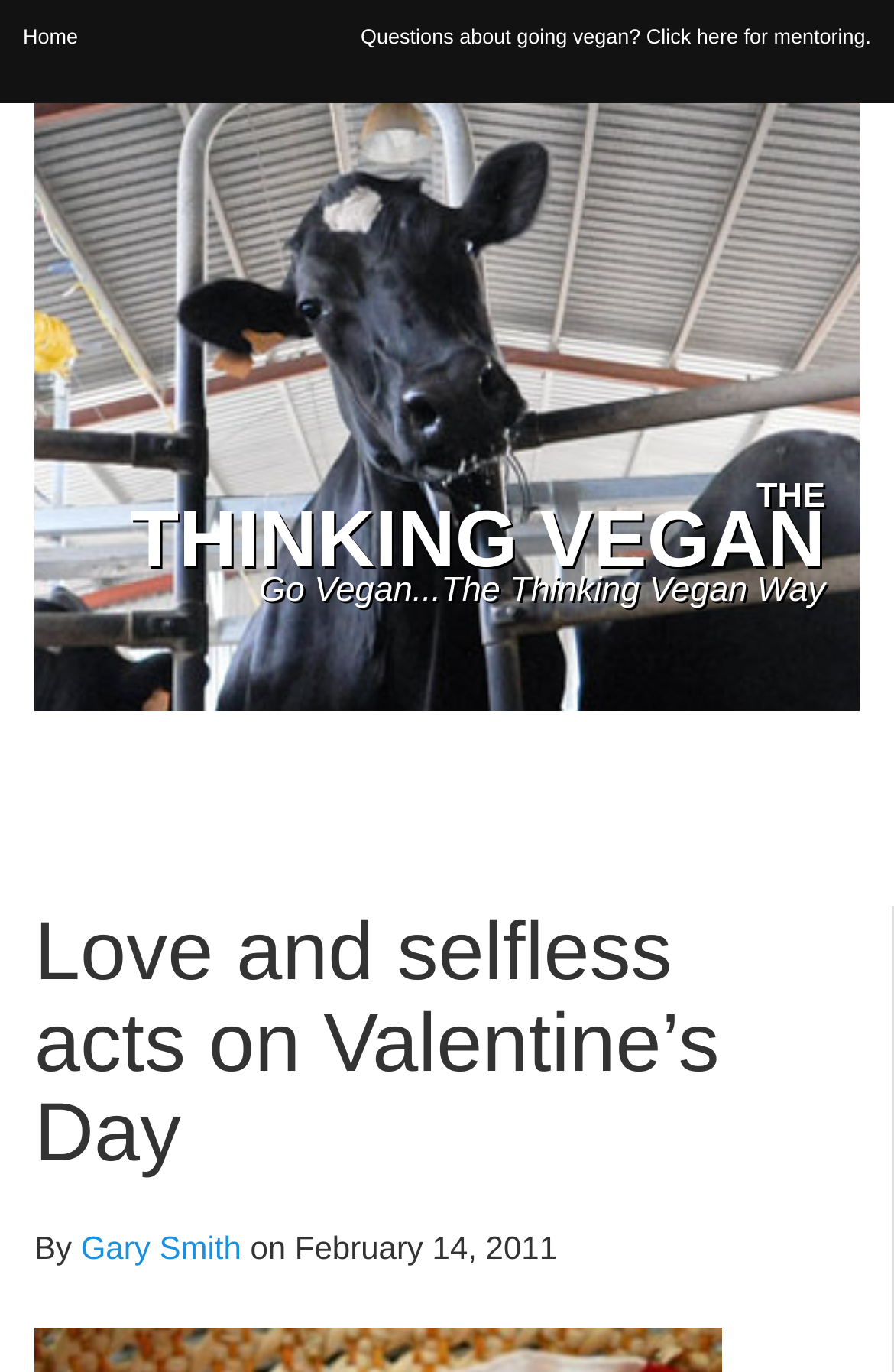When was the article published?
From the image, respond using a single word or phrase.

February 14, 2011